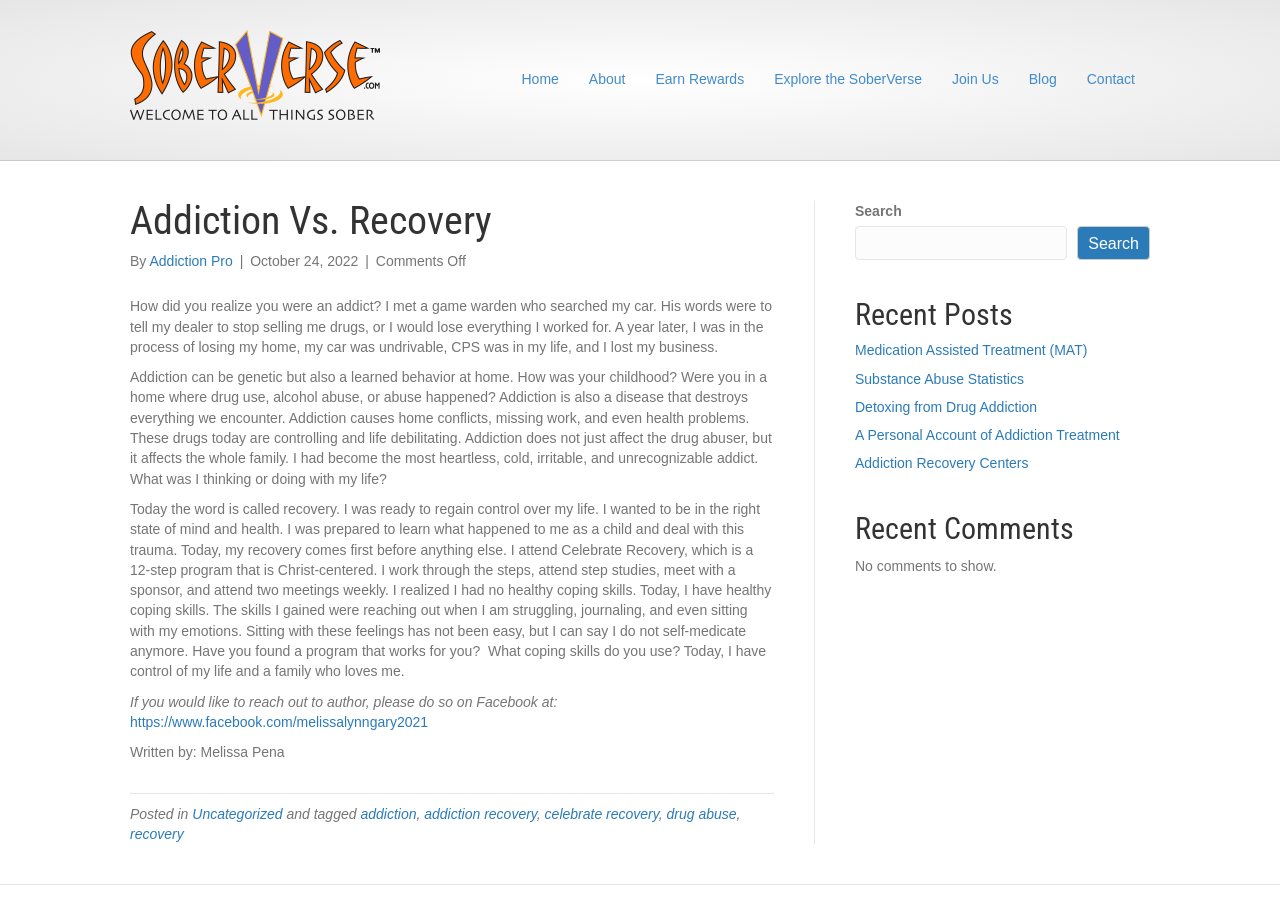How many recent posts are listed on the webpage?
Based on the image, give a concise answer in the form of a single word or short phrase.

5